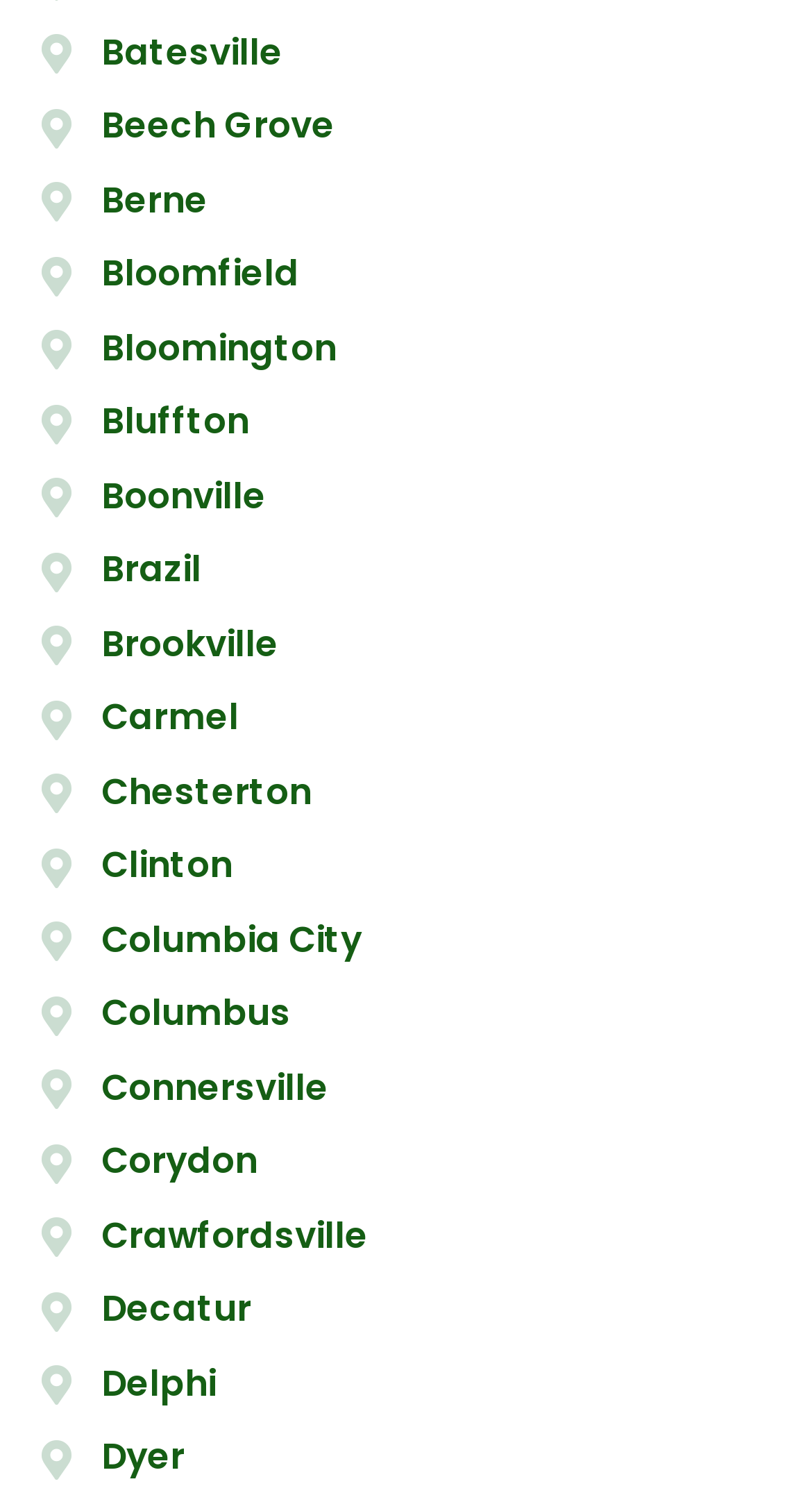Determine the bounding box coordinates of the clickable element to achieve the following action: 'go to Bloomington'. Provide the coordinates as four float values between 0 and 1, formatted as [left, top, right, bottom].

[0.051, 0.215, 0.949, 0.25]